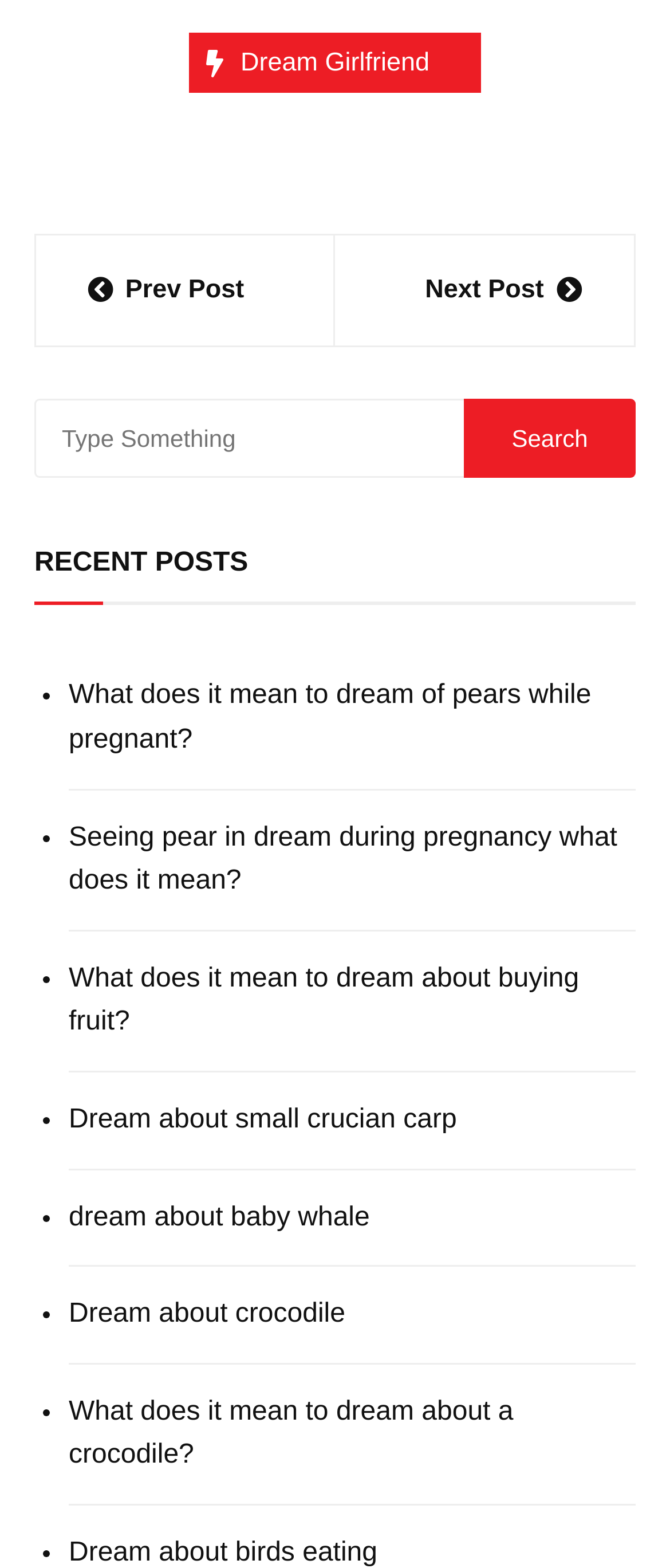How many recent posts are listed?
Give a one-word or short-phrase answer derived from the screenshot.

6